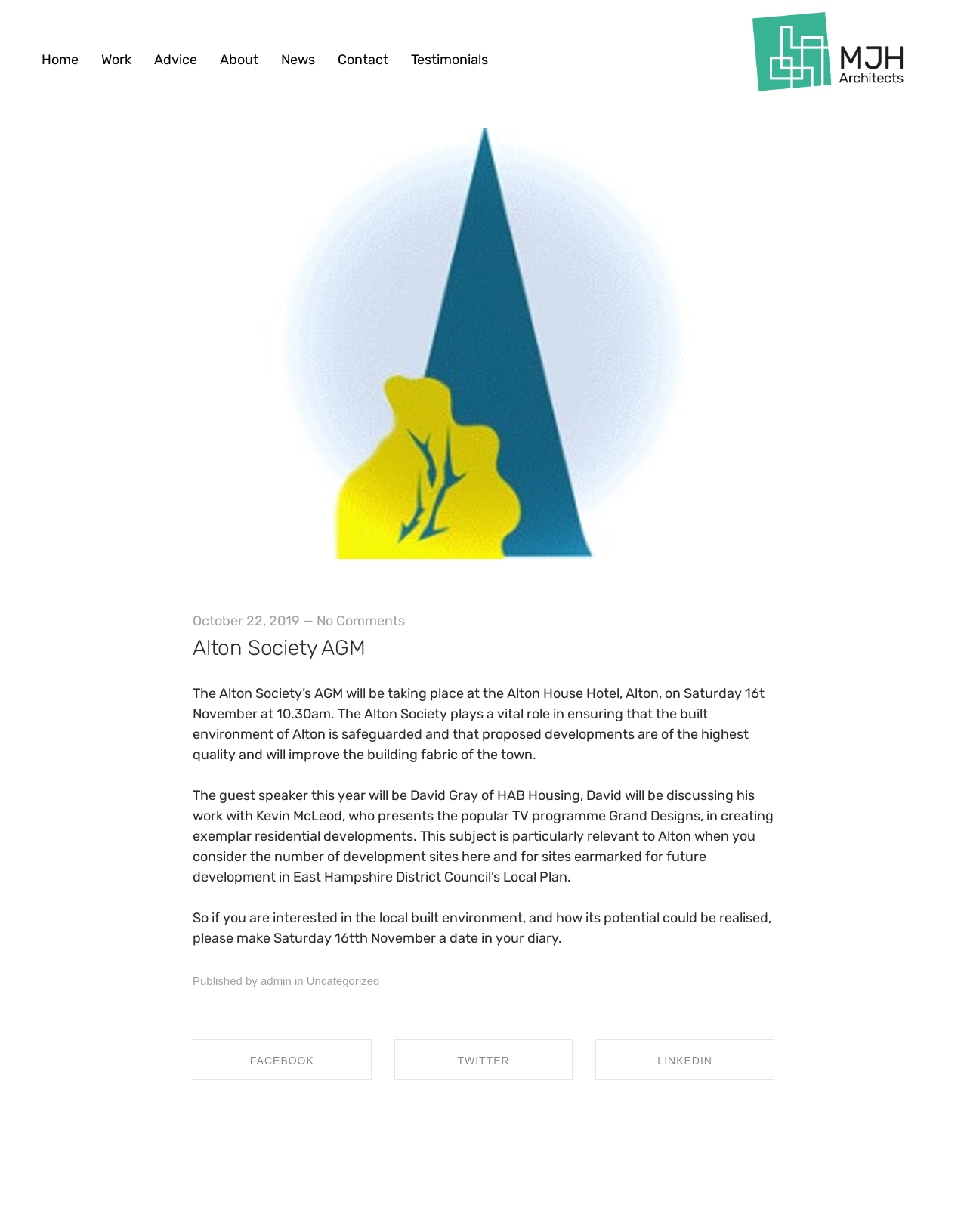Please specify the coordinates of the bounding box for the element that should be clicked to carry out this instruction: "Share the article on Facebook". The coordinates must be four float numbers between 0 and 1, formatted as [left, top, right, bottom].

[0.2, 0.877, 0.383, 0.91]